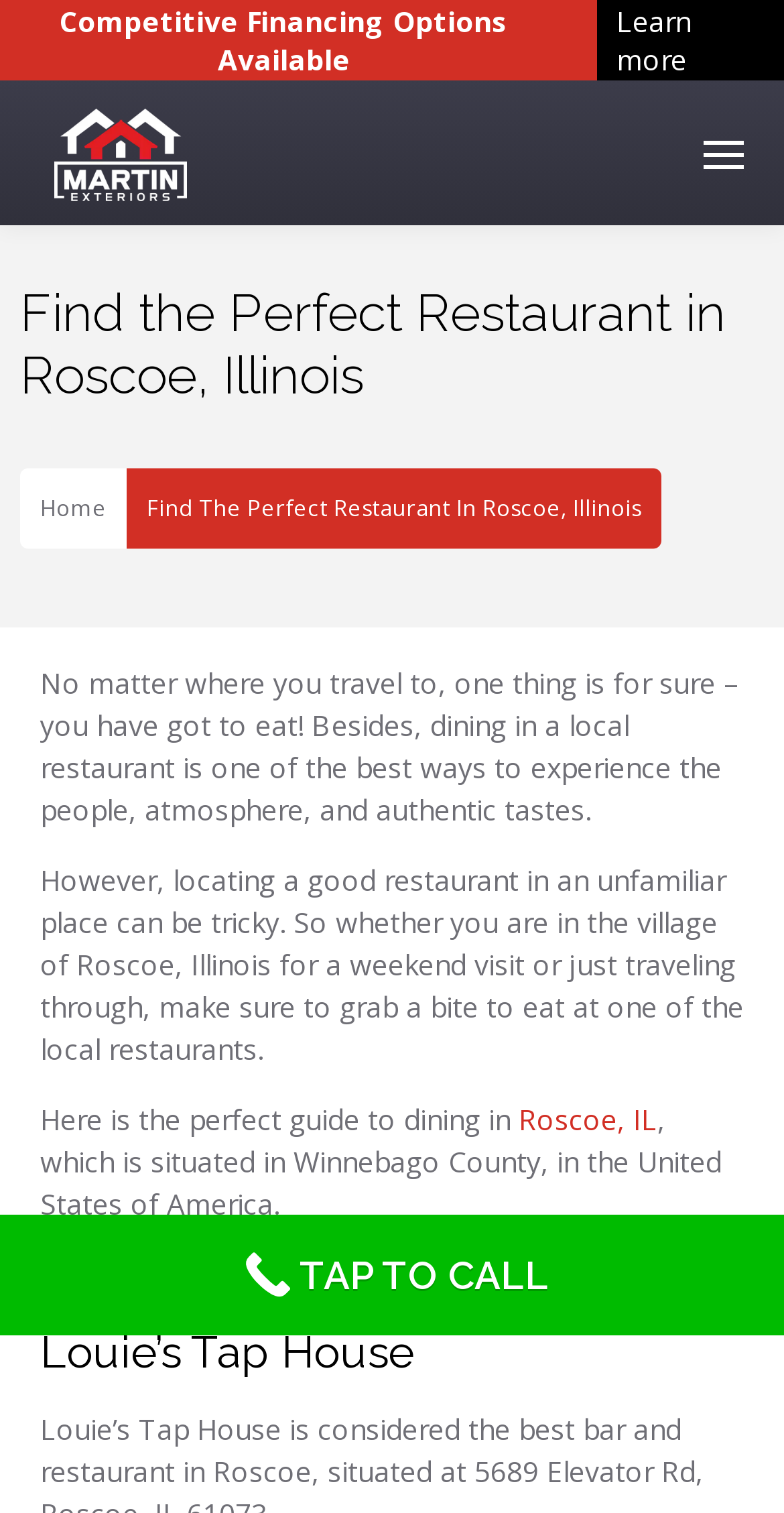Locate the UI element described by alt="logo" and provide its bounding box coordinates. Use the format (top-left x, top-left y, bottom-right x, bottom-right y) with all values as floating point numbers between 0 and 1.

[0.07, 0.09, 0.239, 0.11]